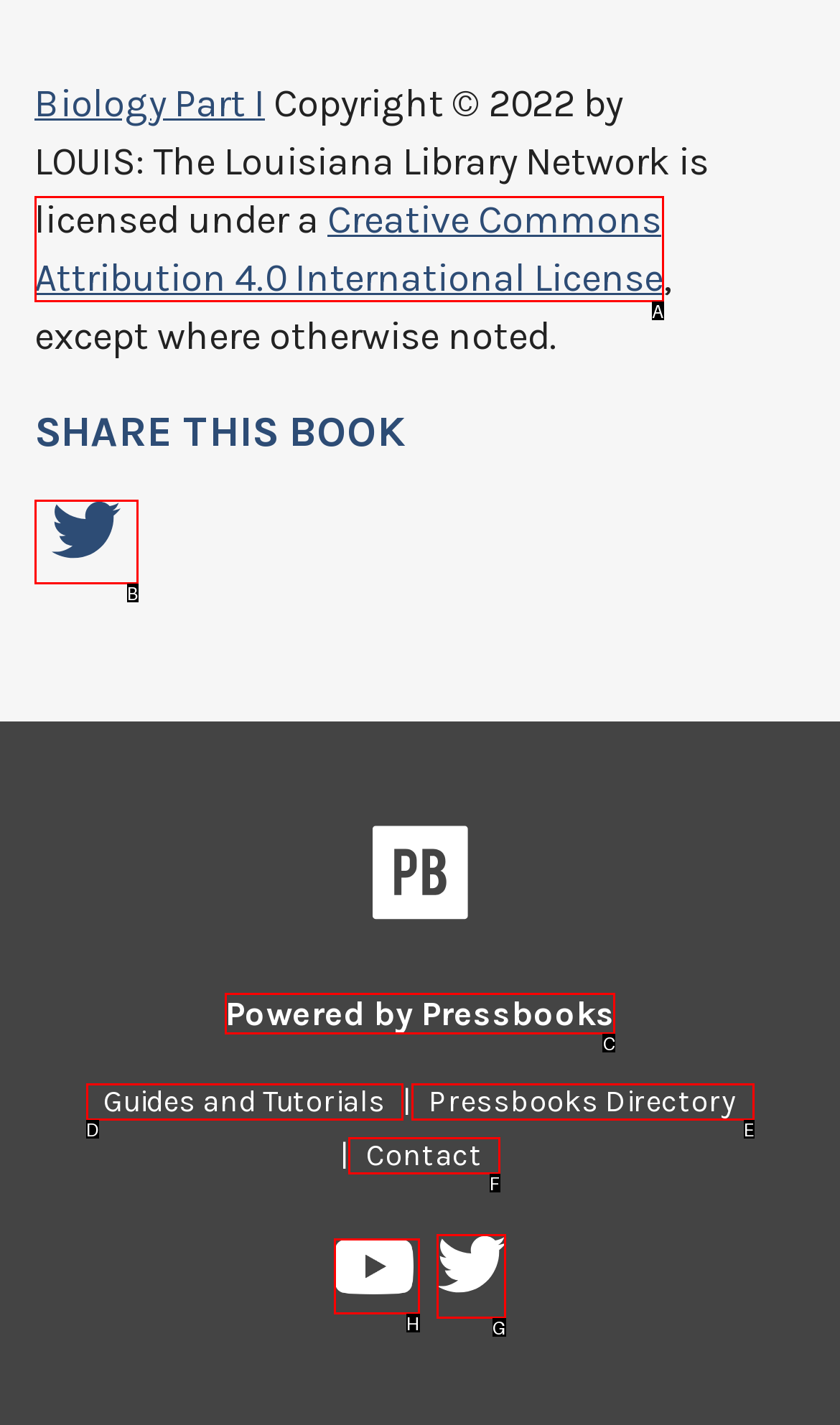Determine the letter of the element you should click to carry out the task: Contact us
Answer with the letter from the given choices.

F